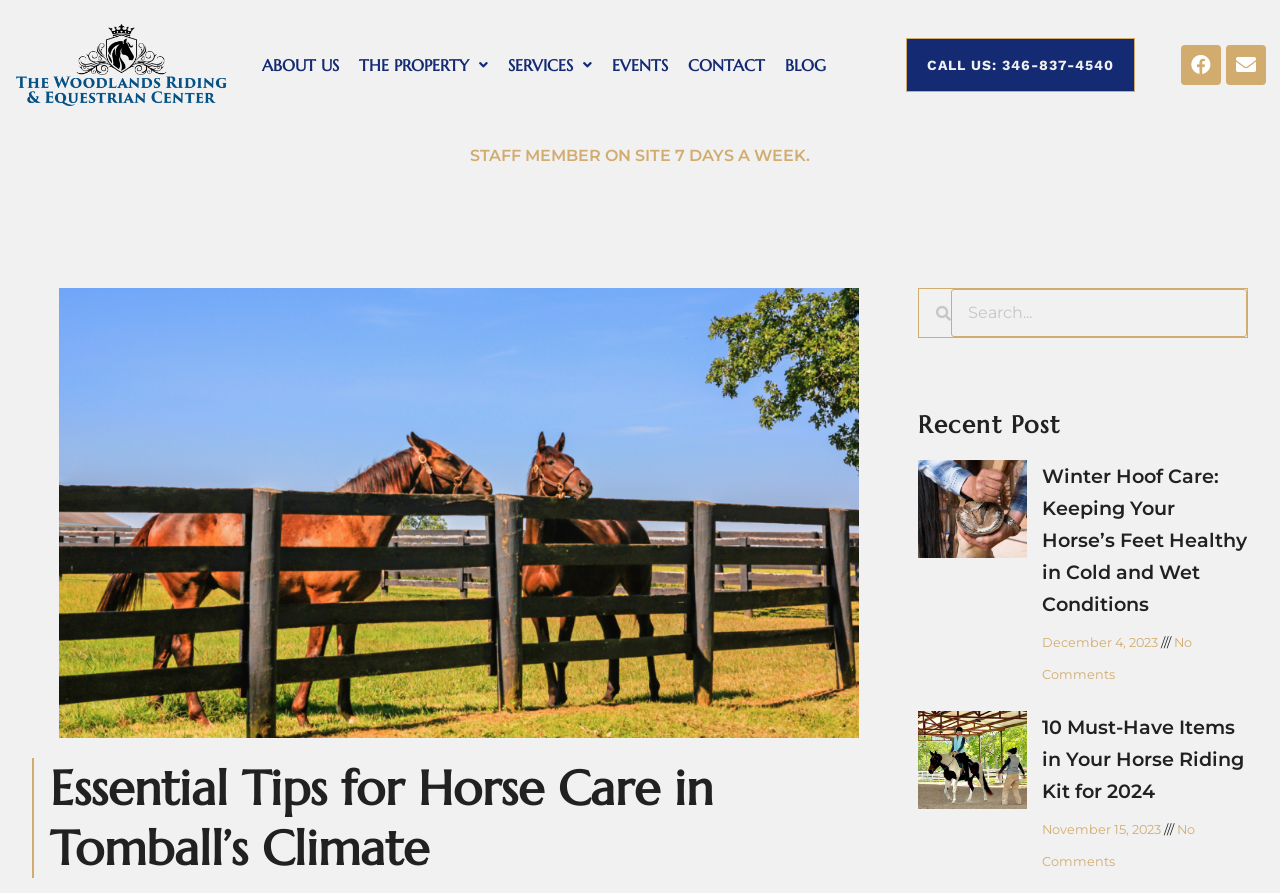Please identify the bounding box coordinates of the clickable region that I should interact with to perform the following instruction: "Search for horse care tips". The coordinates should be expressed as four float numbers between 0 and 1, i.e., [left, top, right, bottom].

[0.743, 0.324, 0.974, 0.378]